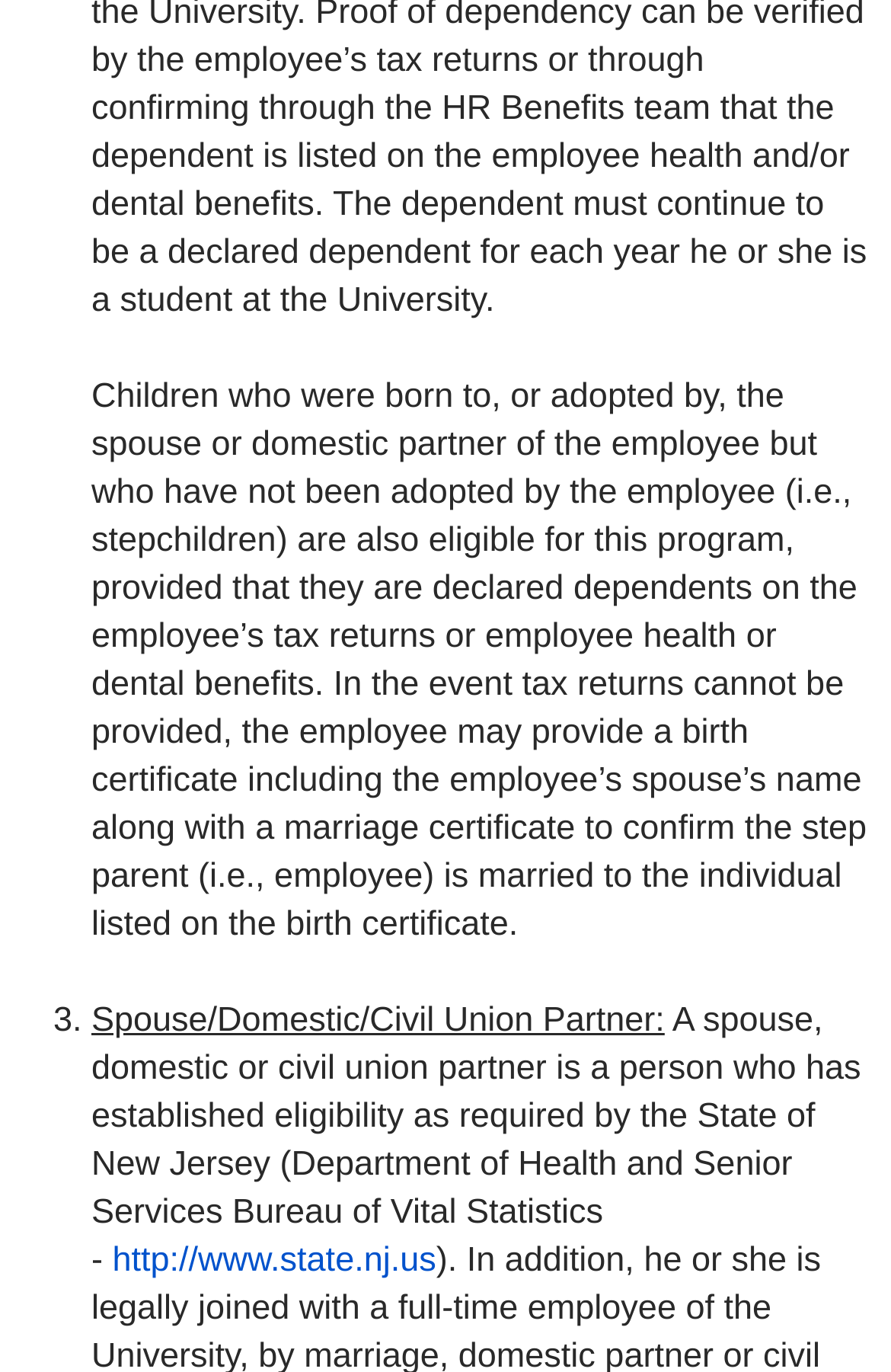Determine the bounding box of the UI element mentioned here: "http://www.state.nj.us". The coordinates must be in the format [left, top, right, bottom] with values ranging from 0 to 1.

[0.126, 0.905, 0.49, 0.933]